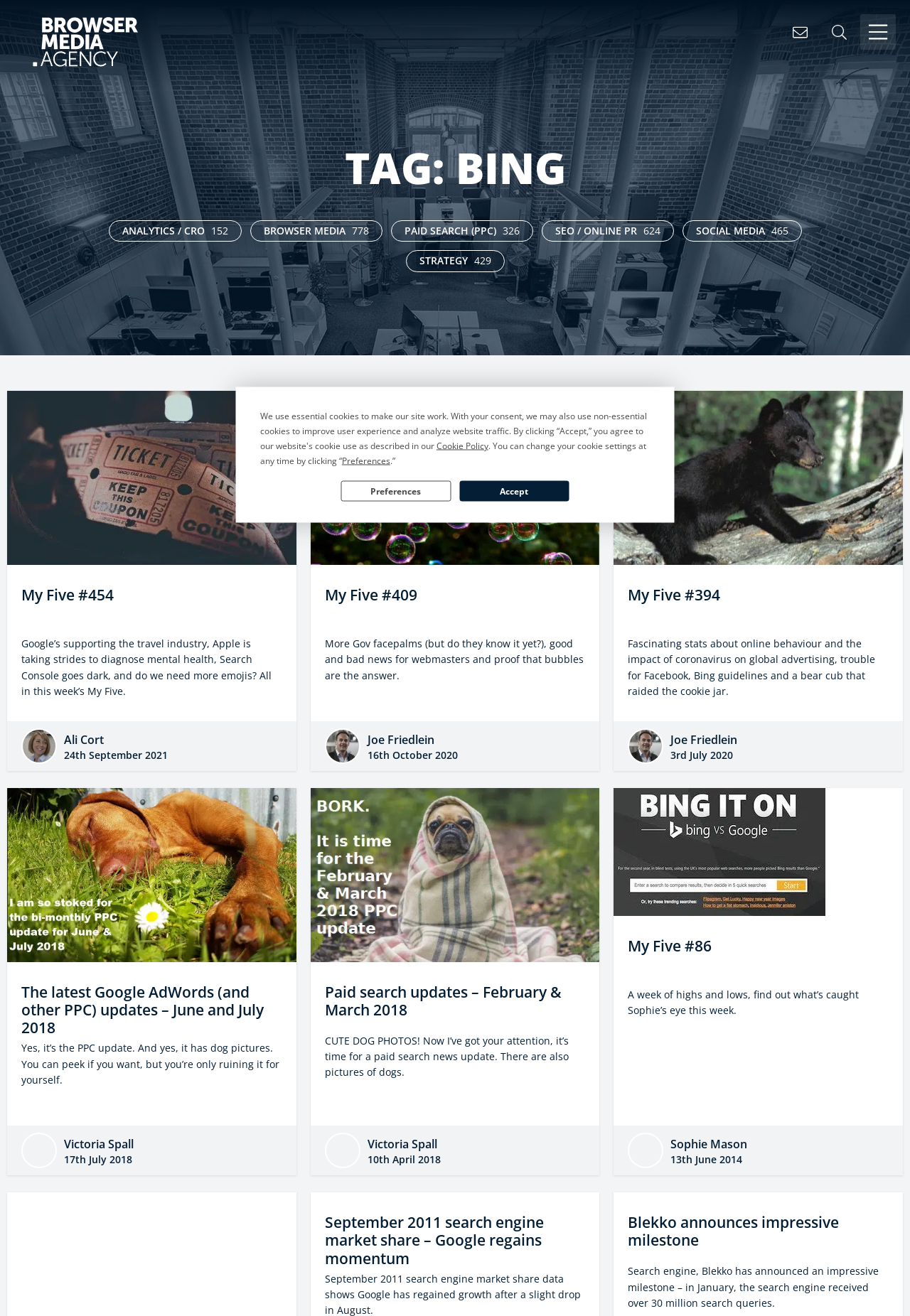Extract the bounding box coordinates for the UI element described by the text: "Preferences". The coordinates should be in the form of [left, top, right, bottom] with values between 0 and 1.

[0.376, 0.345, 0.429, 0.354]